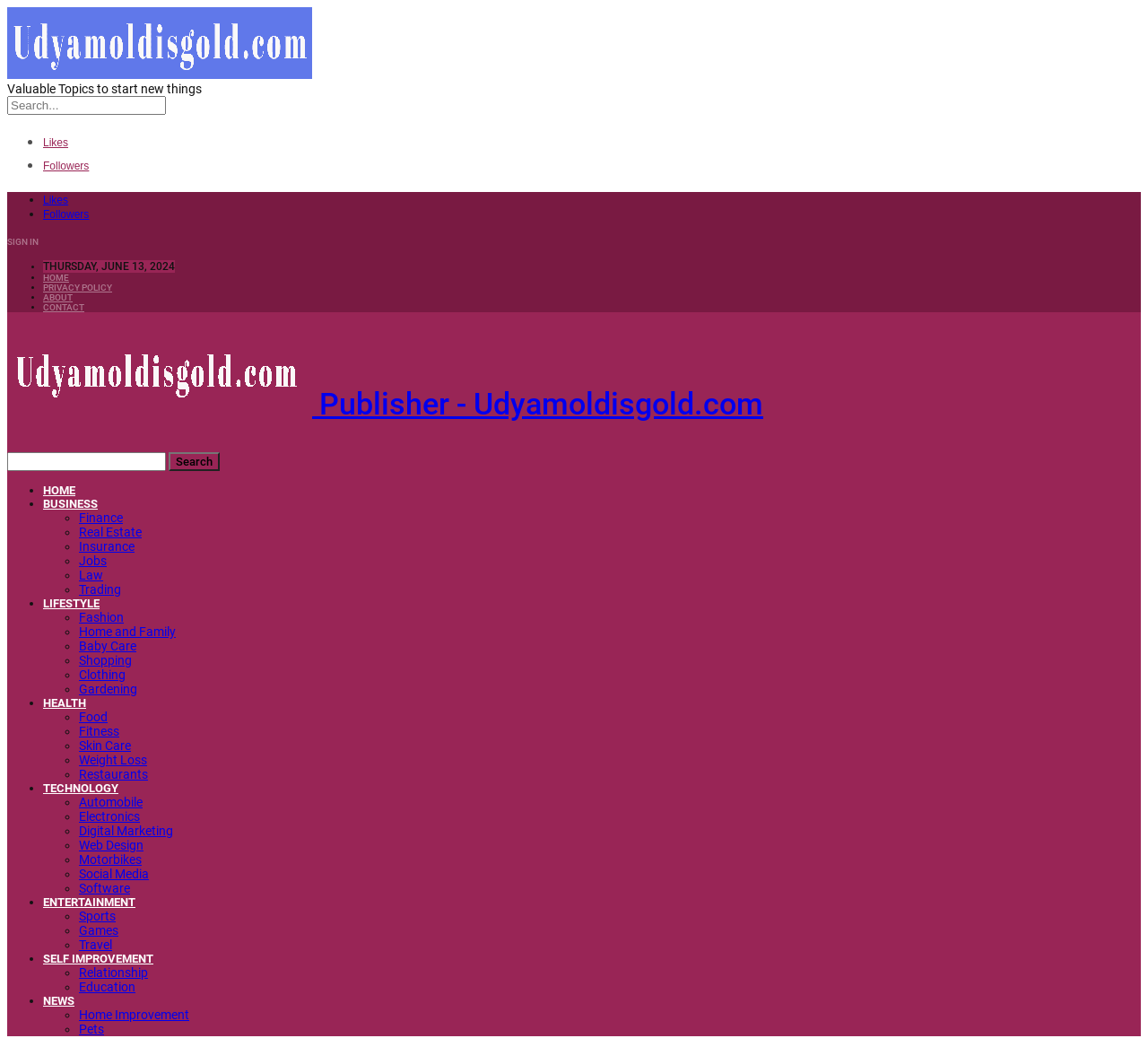What is the position of the search box on the webpage?
Please analyze the image and answer the question with as much detail as possible.

I looked at the bounding box coordinates of the search box element and found that its y1 and y2 values are relatively small, indicating that it is located at the top of the webpage. Its x1 and x2 values are also relatively small, indicating that it is located on the left side of the webpage.